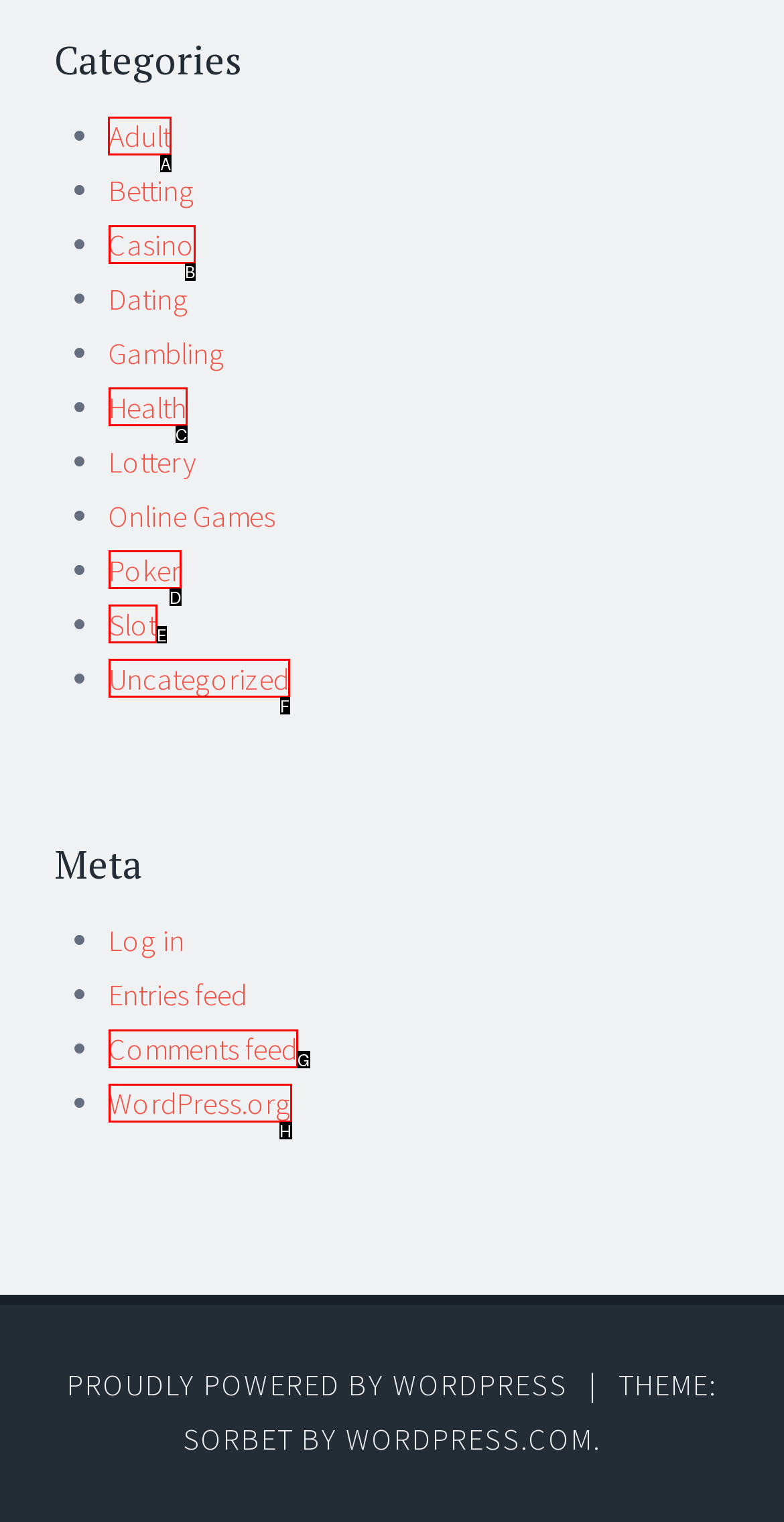Choose the letter of the UI element necessary for this task: Click on Adult category
Answer with the correct letter.

A